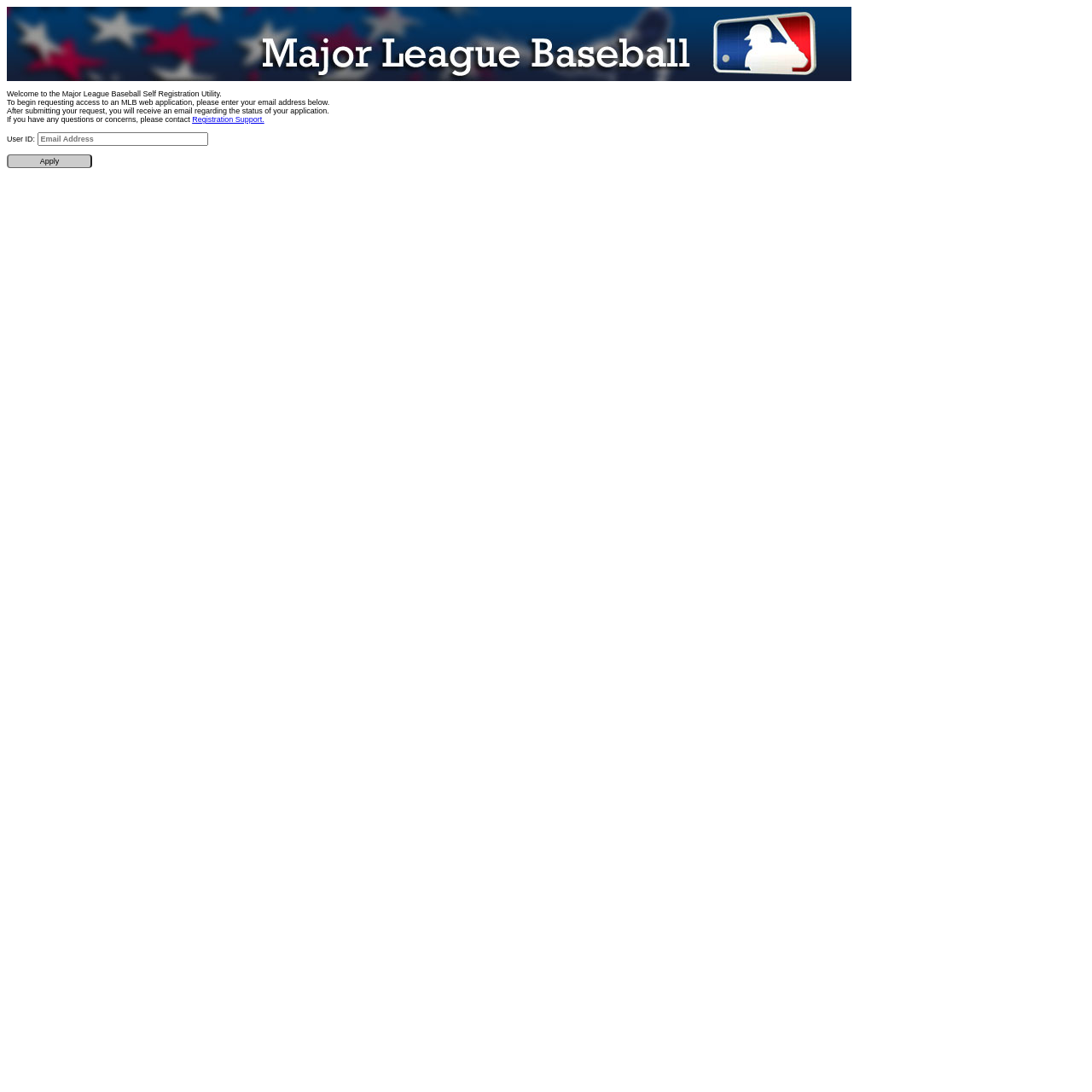Using the elements shown in the image, answer the question comprehensively: Where can users get support for registration?

The link 'Registration Support' is provided for users who have questions or concerns about the registration process, suggesting that they can get support for registration by clicking on this link.